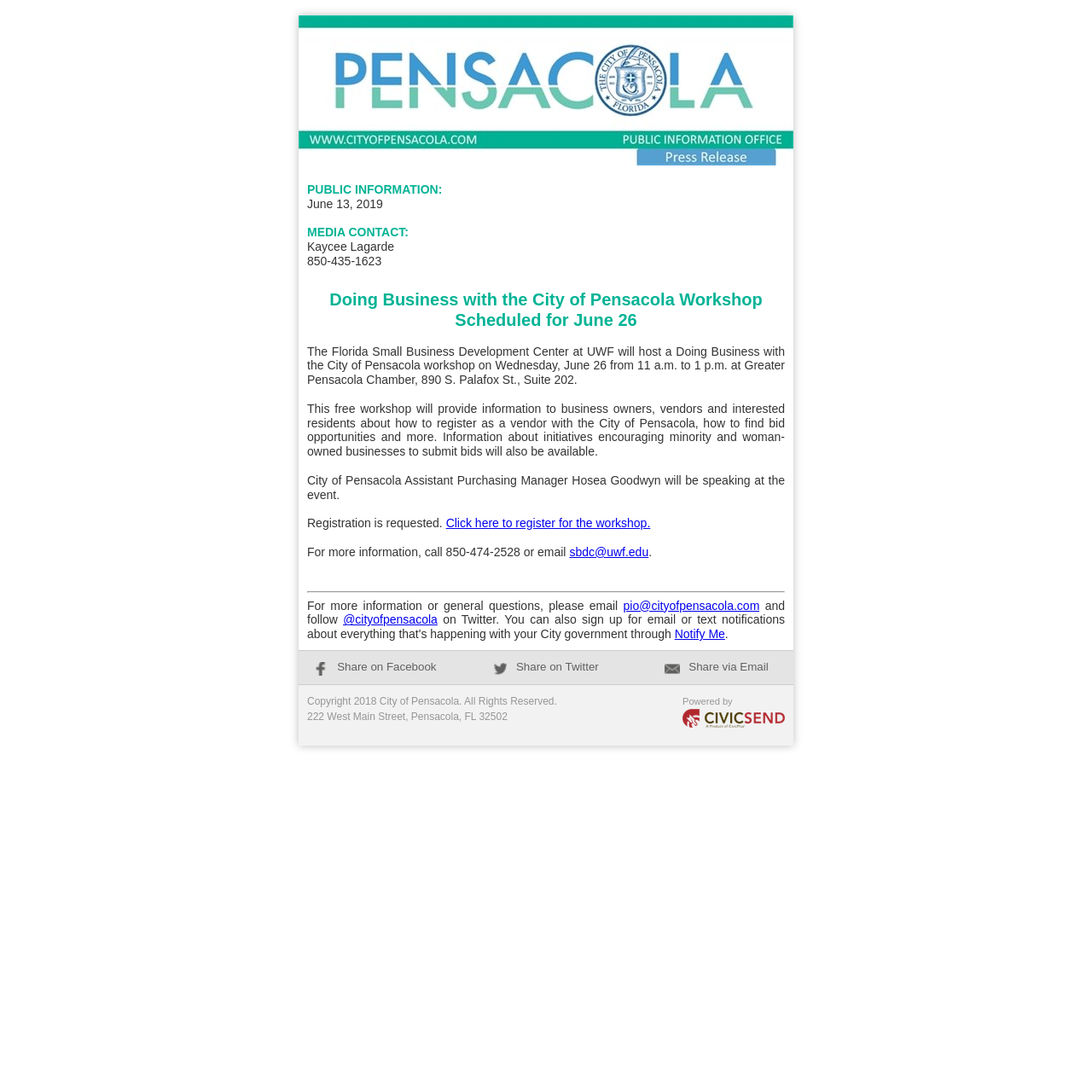What is the contact email for more information?
Please interpret the details in the image and answer the question thoroughly.

If someone wants more information about the workshop, they can contact sbdc@uwf.edu, which is the email address provided on the webpage.